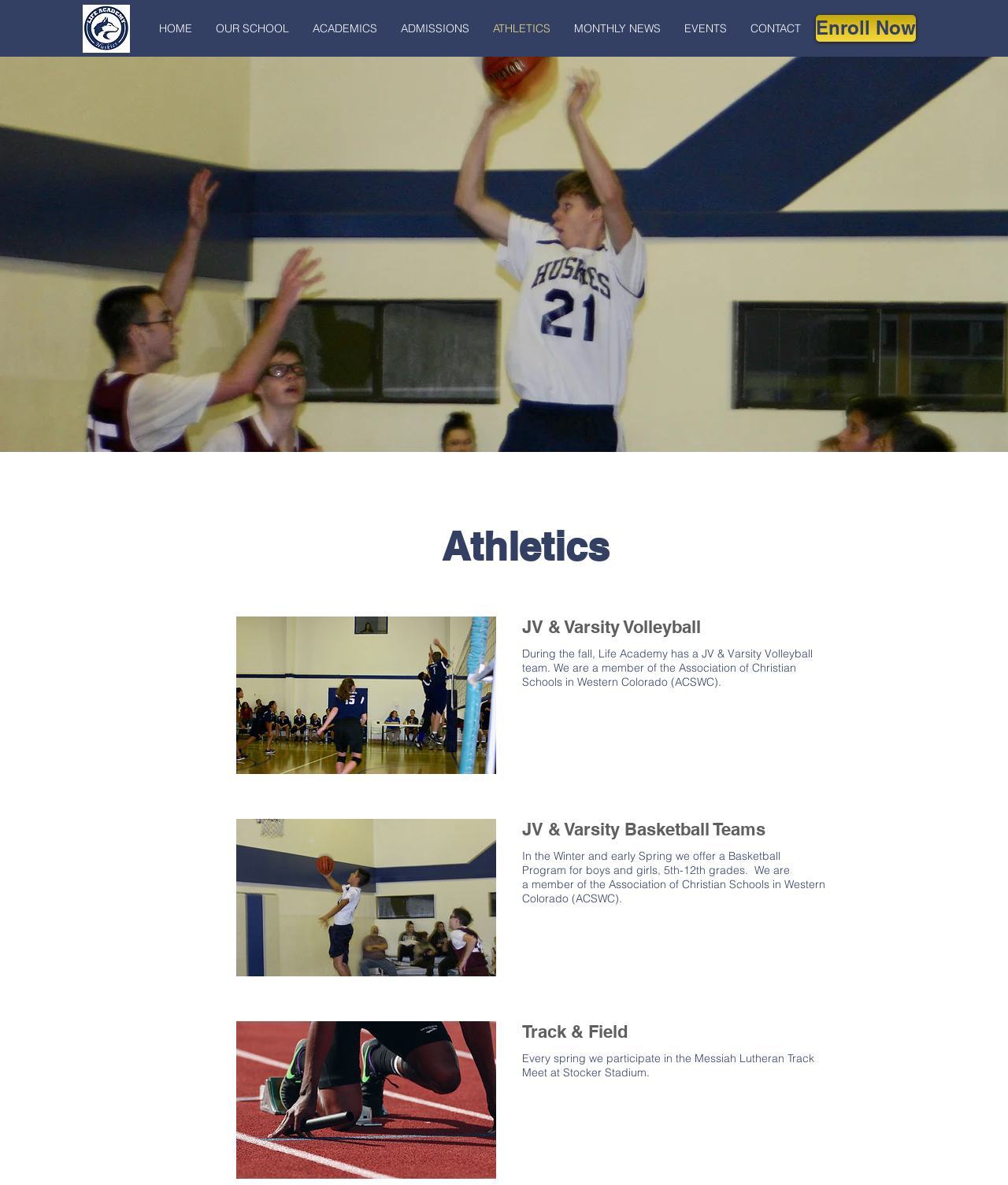Identify the bounding box coordinates for the region of the element that should be clicked to carry out the instruction: "Click the HOME link". The bounding box coordinates should be four float numbers between 0 and 1, i.e., [left, top, right, bottom].

[0.146, 0.007, 0.202, 0.041]